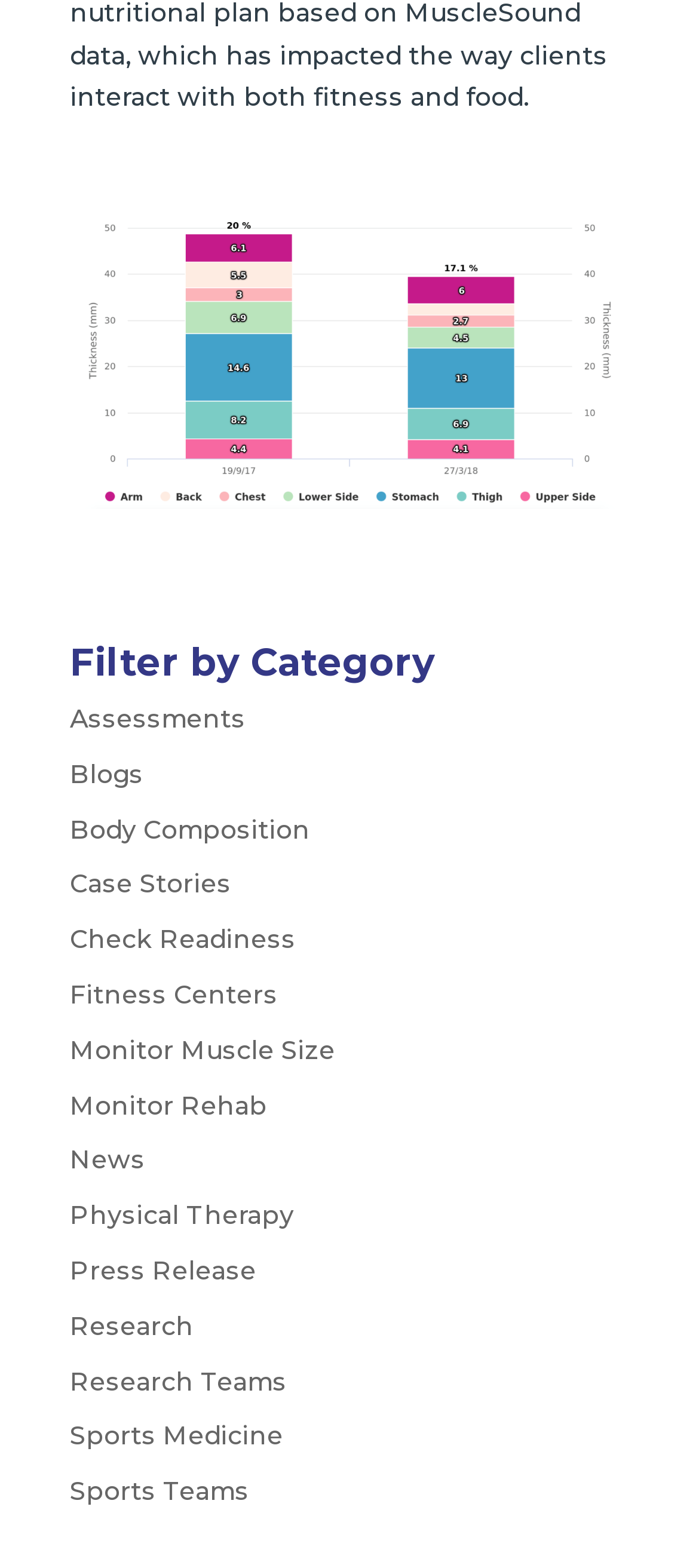Identify the bounding box coordinates for the UI element described as: "Assessments". The coordinates should be provided as four floats between 0 and 1: [left, top, right, bottom].

[0.1, 0.448, 0.351, 0.468]